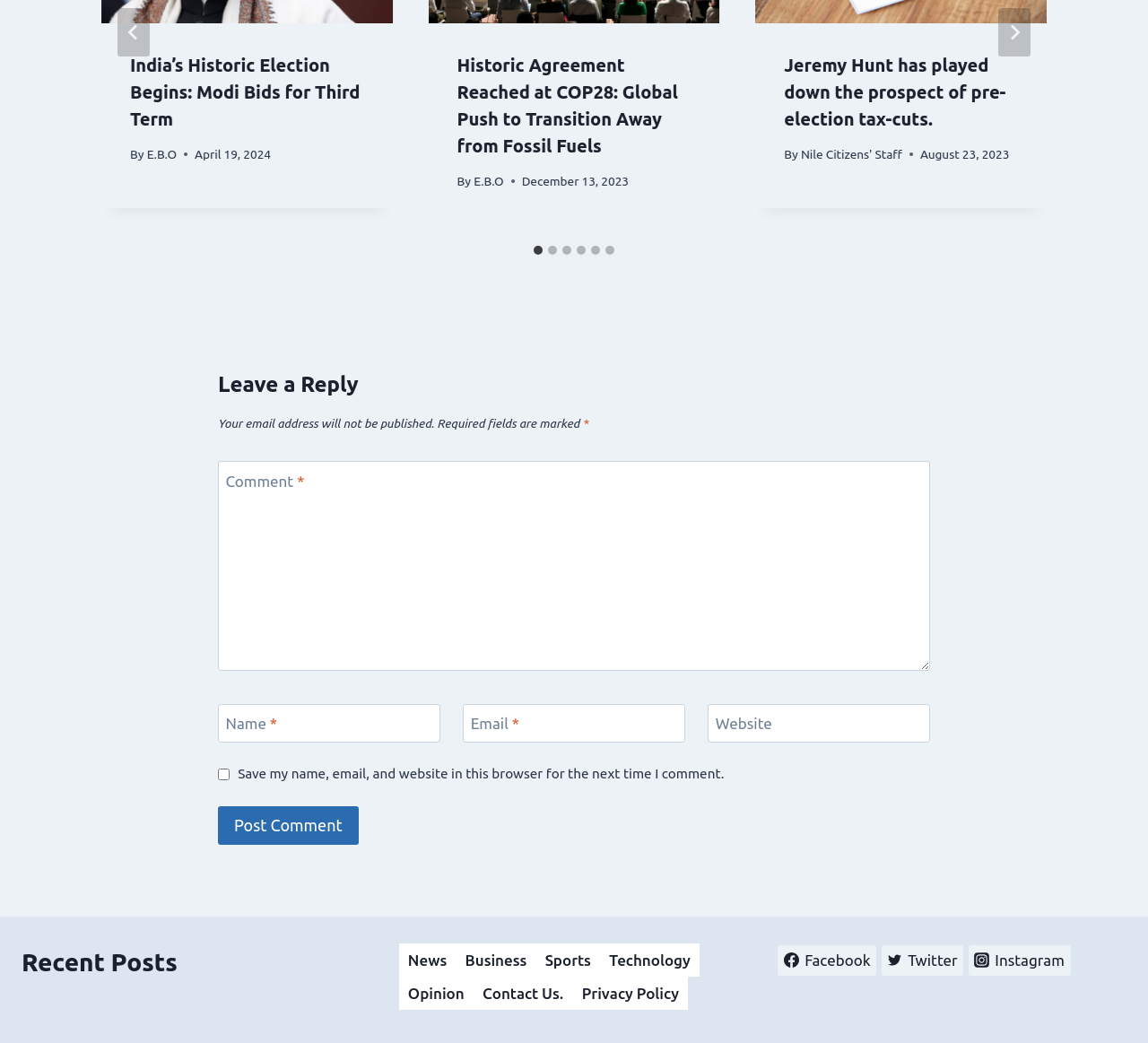Use a single word or phrase to respond to the question:
What is the purpose of the checkbox in the comment form?

Save my name, email, and website